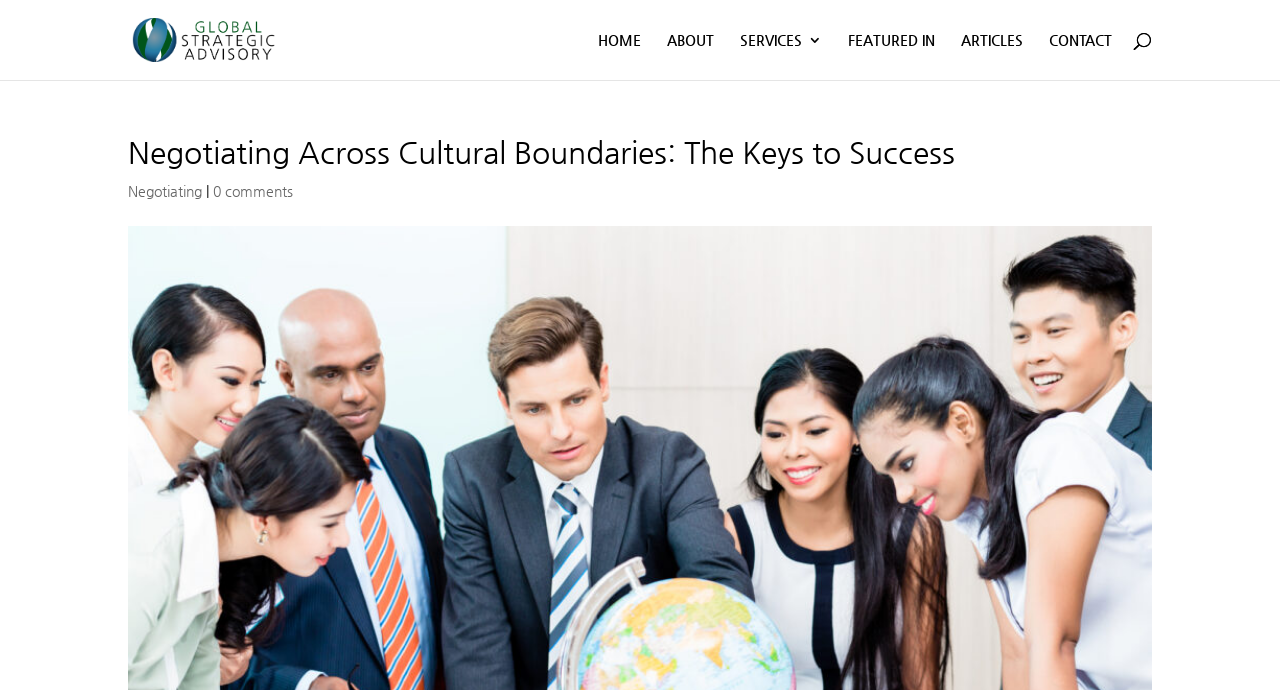Please provide a comprehensive answer to the question based on the screenshot: What is the text next to the 'Negotiating' link?

I looked at the link 'Negotiating' and found a static text element next to it, which is a vertical bar '|'.